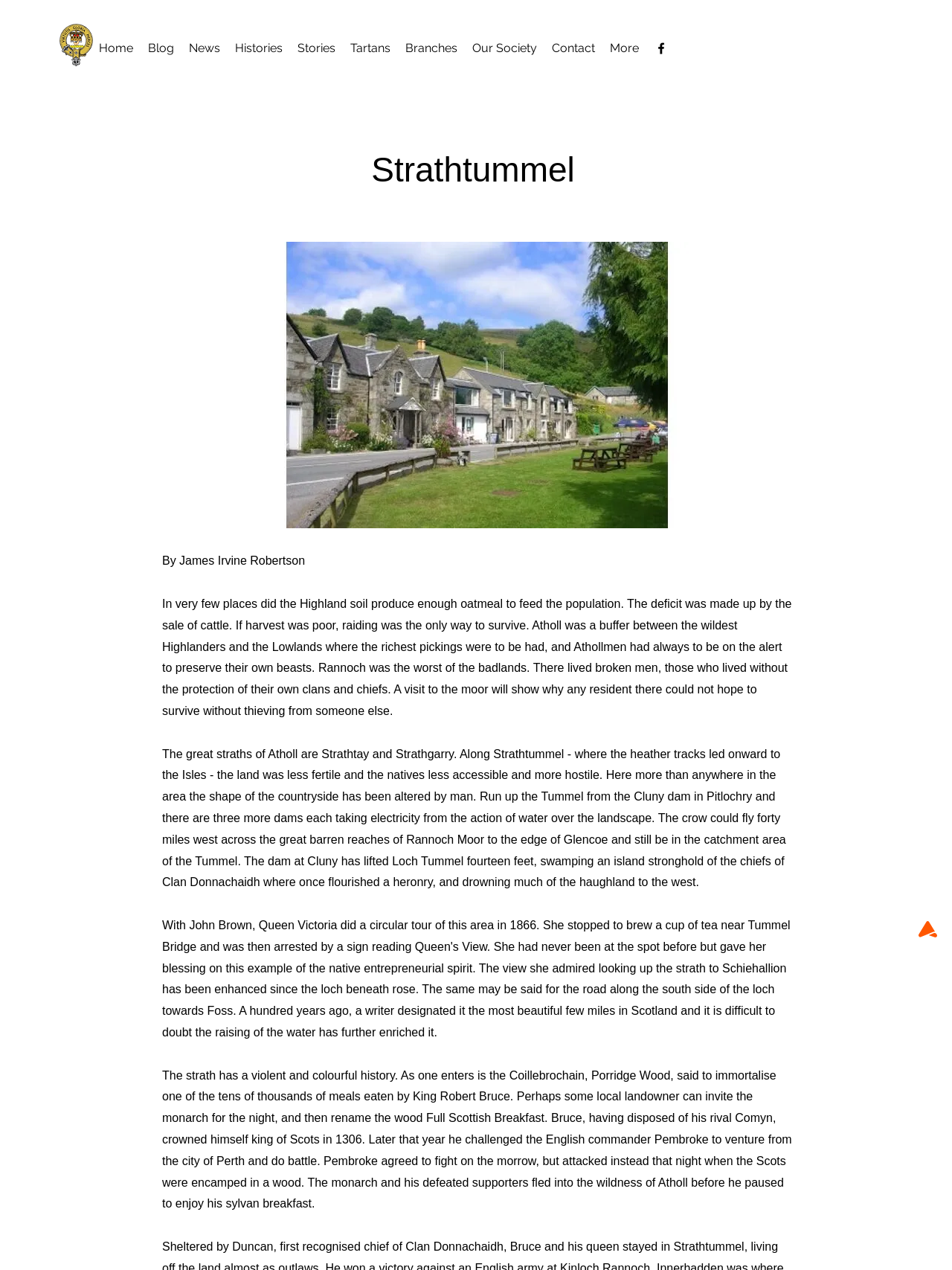Please mark the clickable region by giving the bounding box coordinates needed to complete this instruction: "View the crest image".

[0.062, 0.018, 0.098, 0.053]